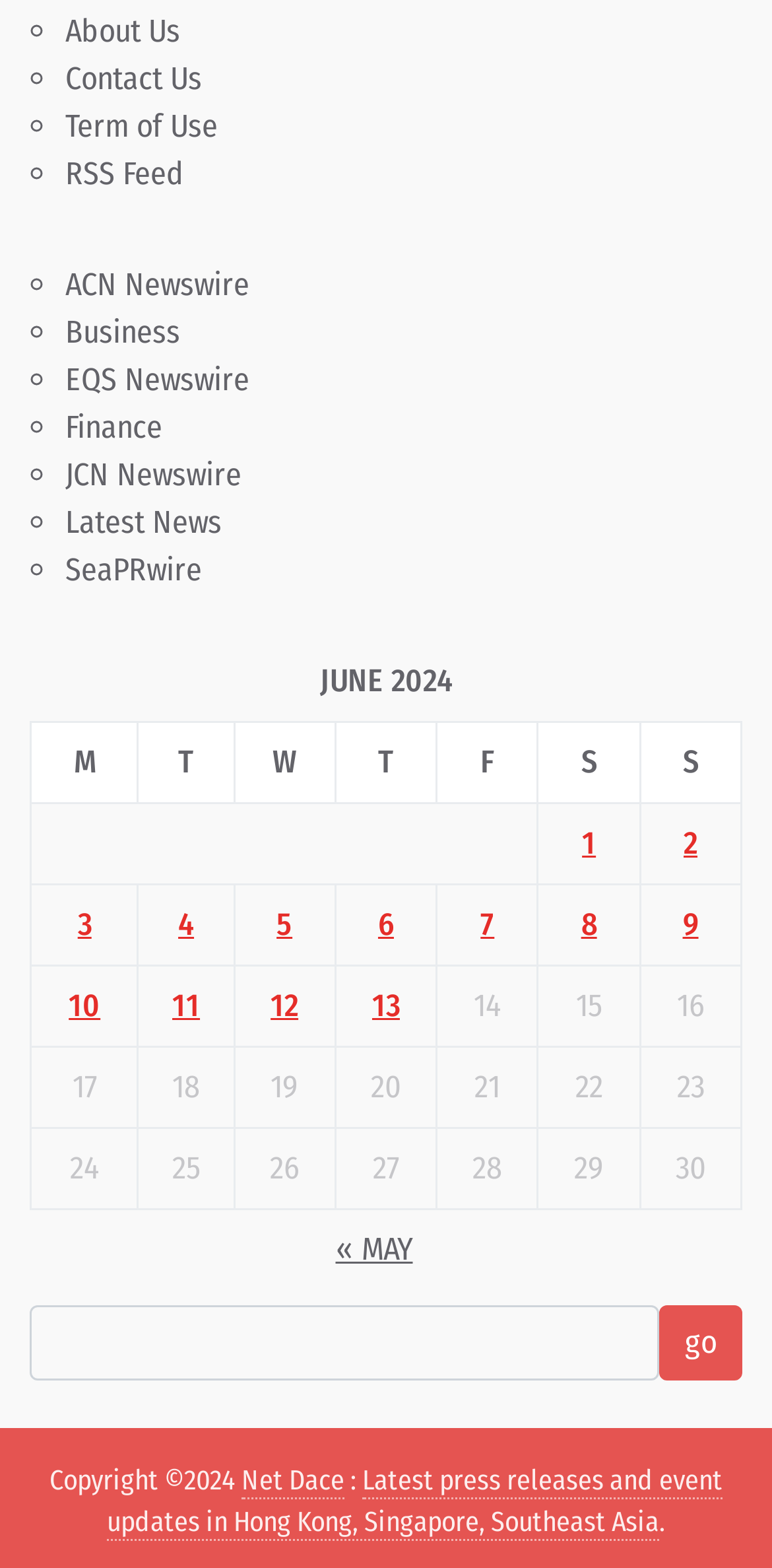What is the purpose of the links in the table cells?
Answer the question with just one word or phrase using the image.

Viewing post details